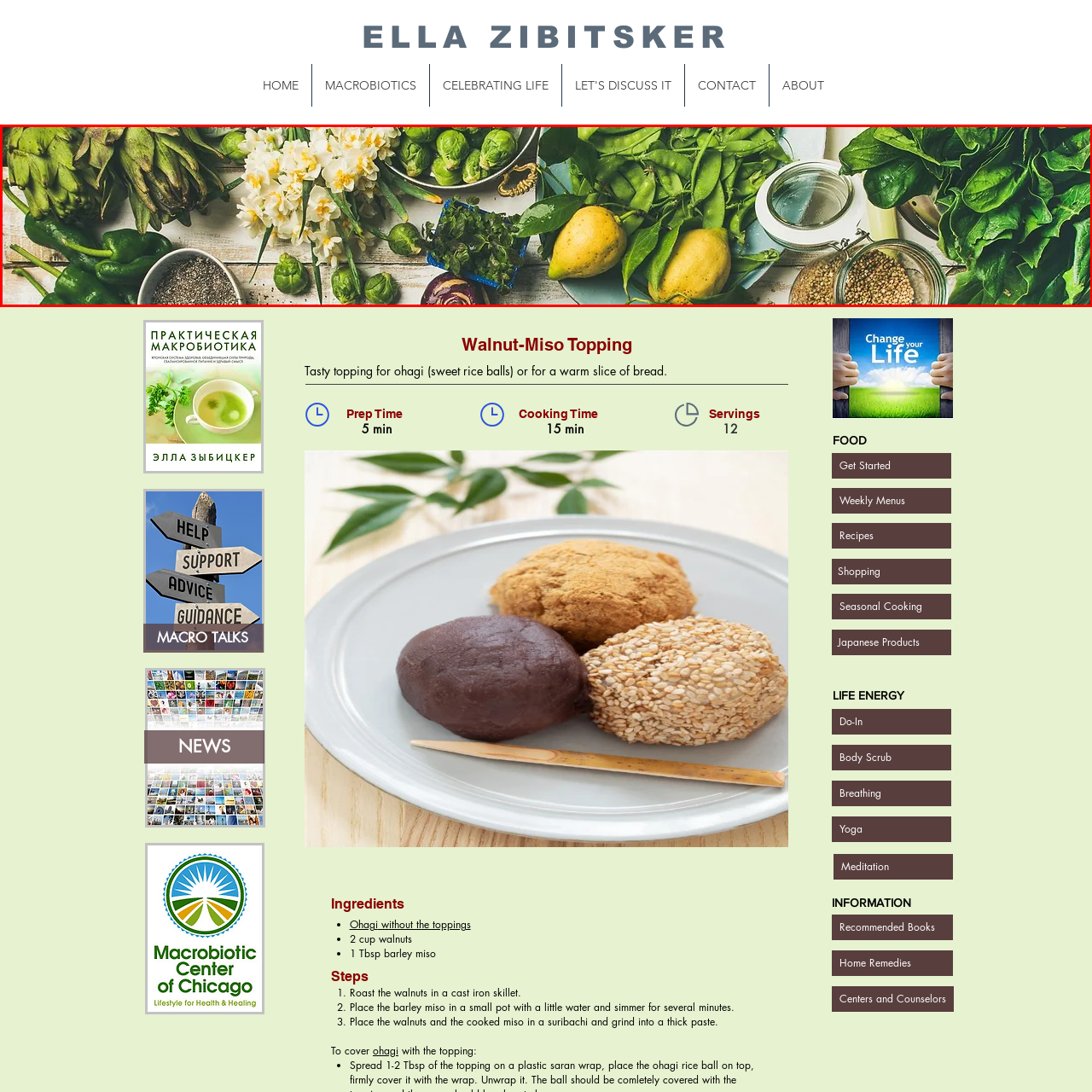What is the purpose of the lemons in the arrangement? Observe the image within the red bounding box and give a one-word or short-phrase answer.

To provide a refreshing contrast